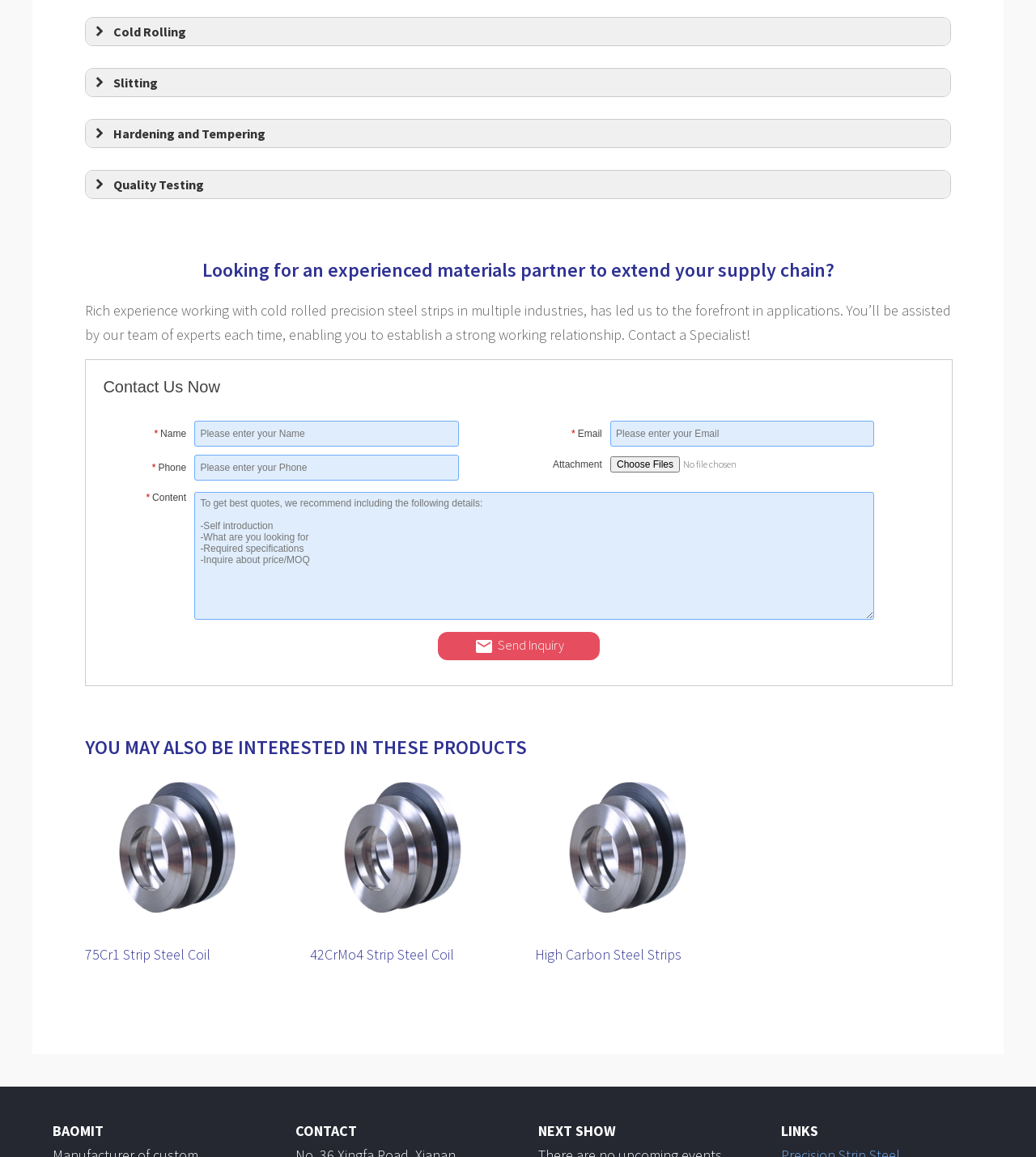Please determine the bounding box coordinates of the section I need to click to accomplish this instruction: "Choose a file to attach".

[0.589, 0.394, 0.846, 0.408]